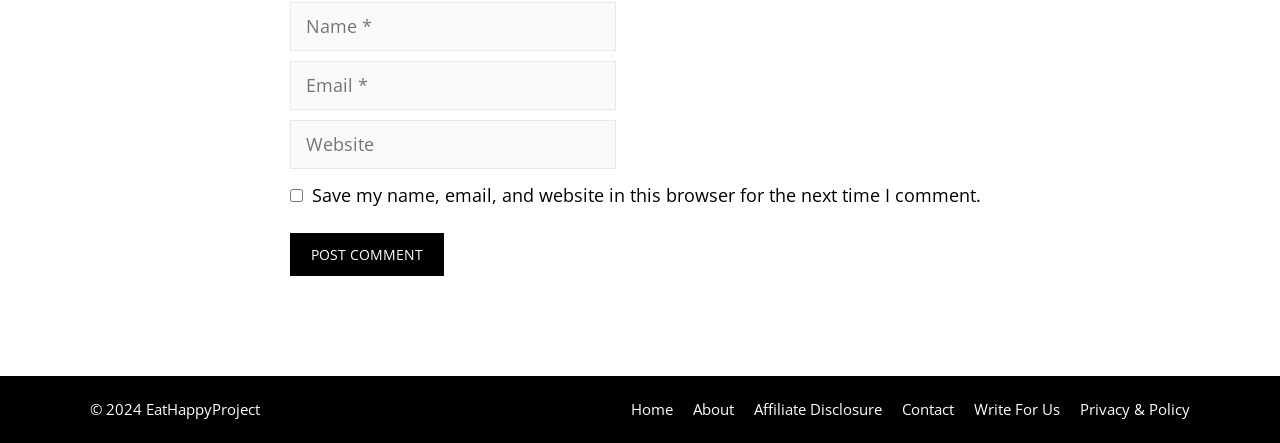What is the label of the first text box?
Based on the image, answer the question with a single word or brief phrase.

Name